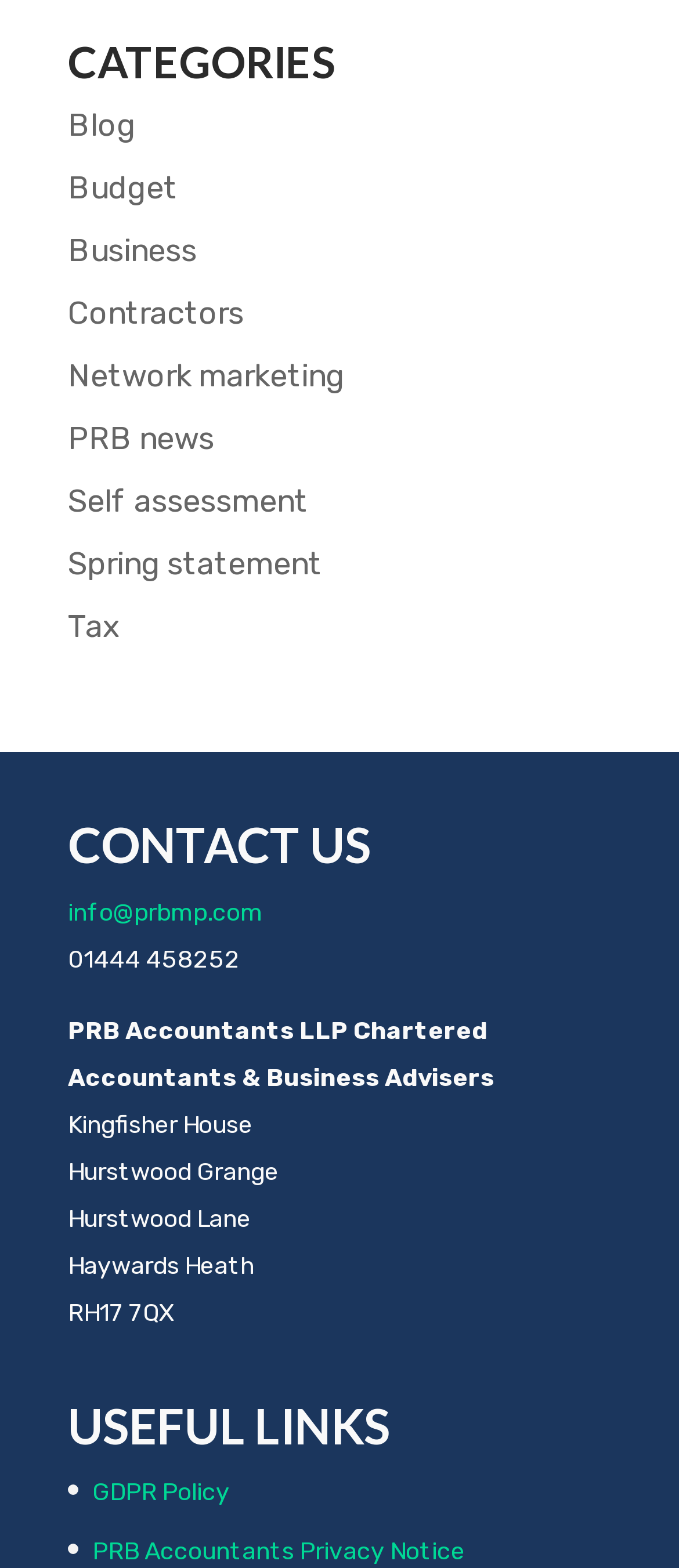Kindly determine the bounding box coordinates for the area that needs to be clicked to execute this instruction: "Contact us via email".

[0.1, 0.572, 0.387, 0.591]